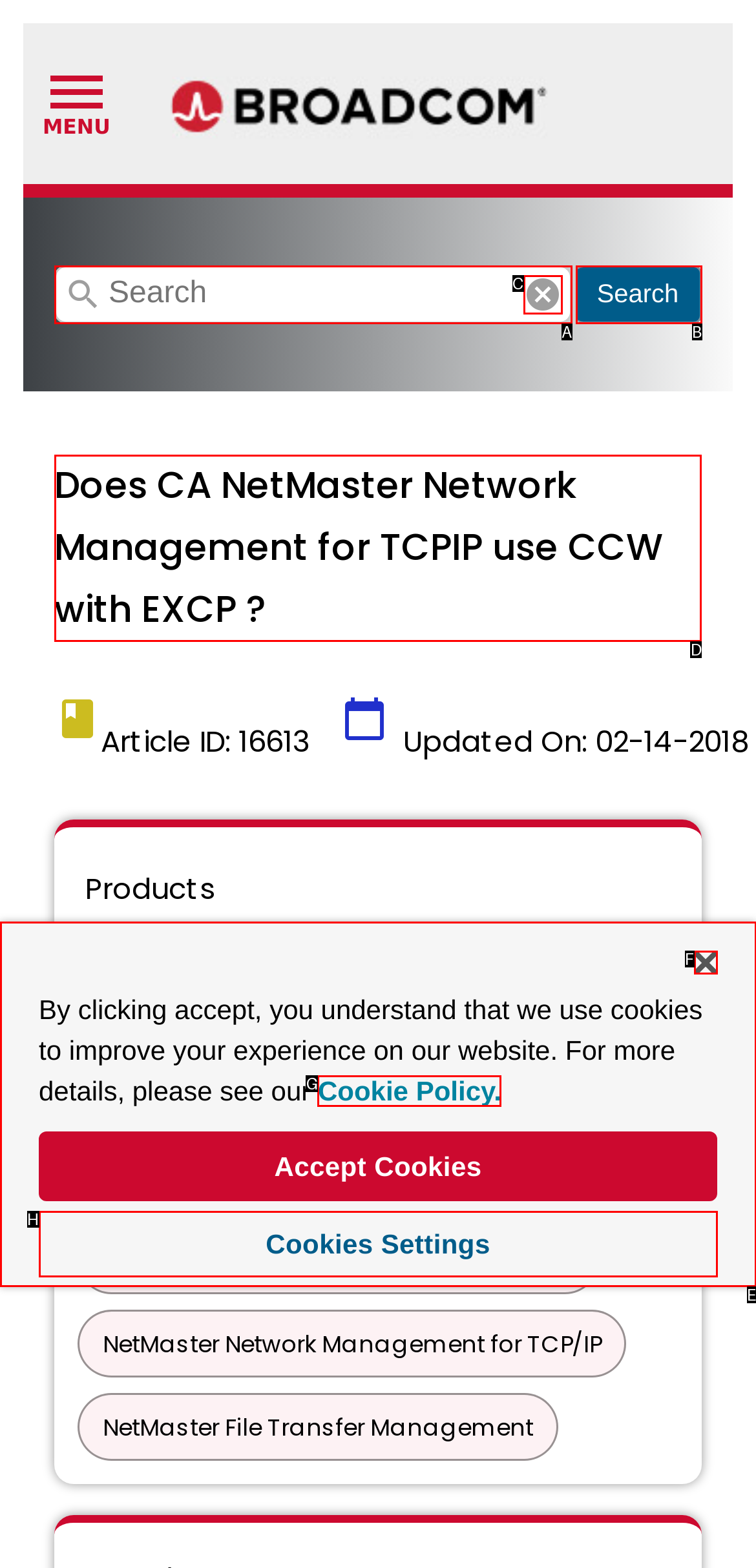Select the appropriate HTML element to click for the following task: View article details
Answer with the letter of the selected option from the given choices directly.

D